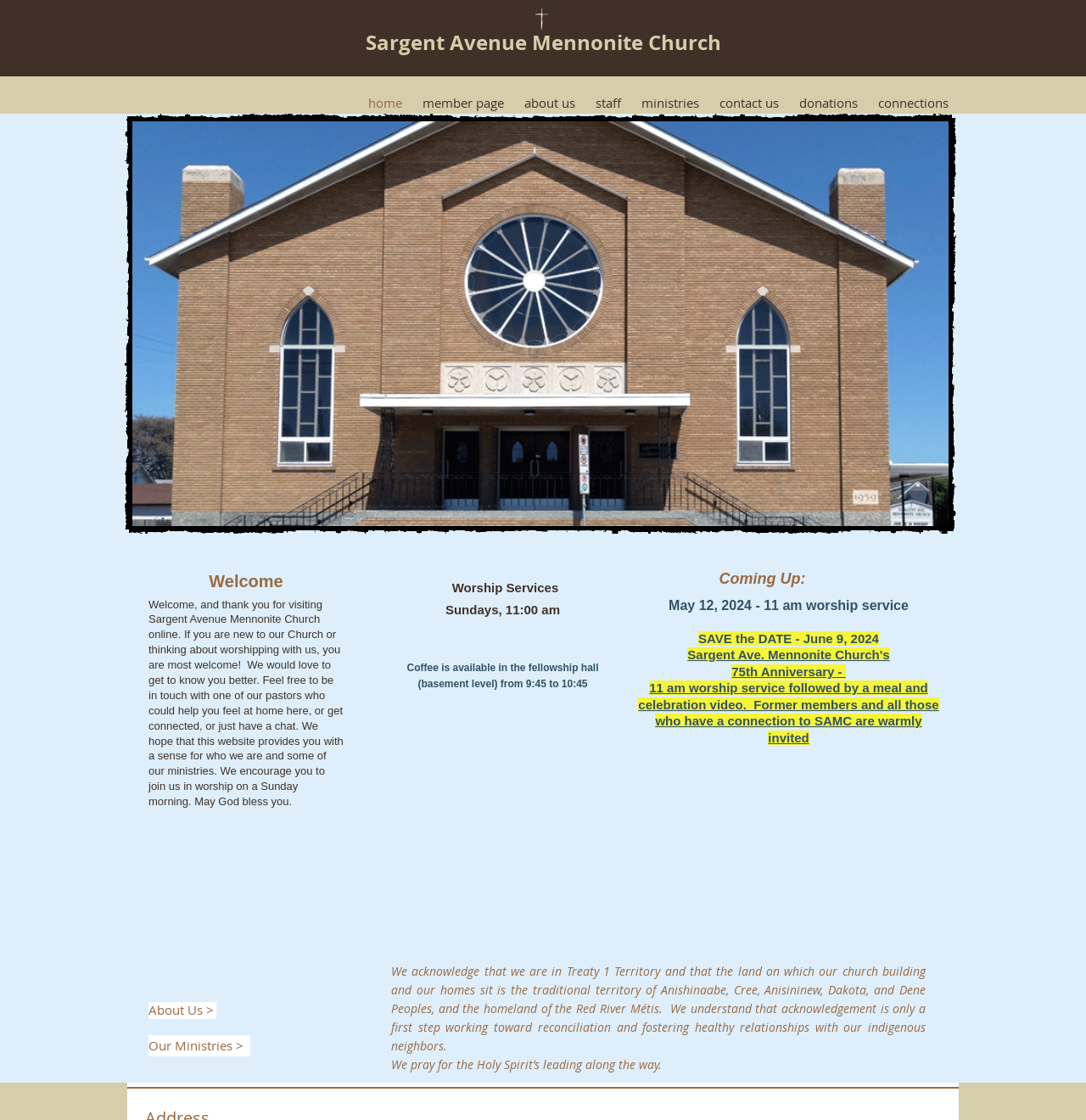What is the territory where the church is located?
Look at the image and provide a short answer using one word or a phrase.

Treaty 1 Territory